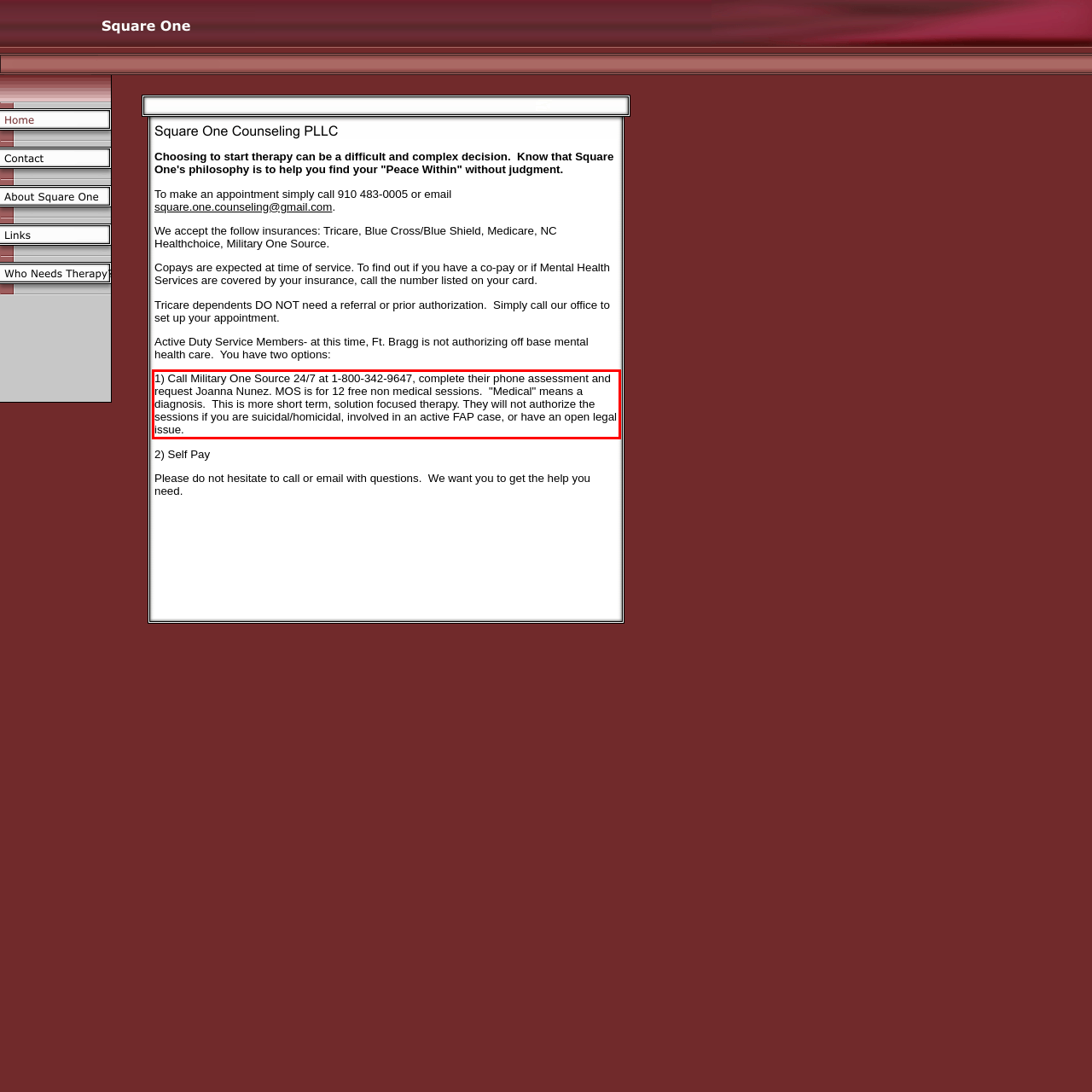Please recognize and transcribe the text located inside the red bounding box in the webpage image.

1) Call Military One Source 24/7 at 1-800-342-9647, complete their phone assessment and request Joanna Nunez. MOS is for 12 free non medical sessions. "Medical" means a diagnosis. This is more short term, solution focused therapy. They will not authorize the sessions if you are suicidal/homicidal, involved in an active FAP case, or have an open legal issue.